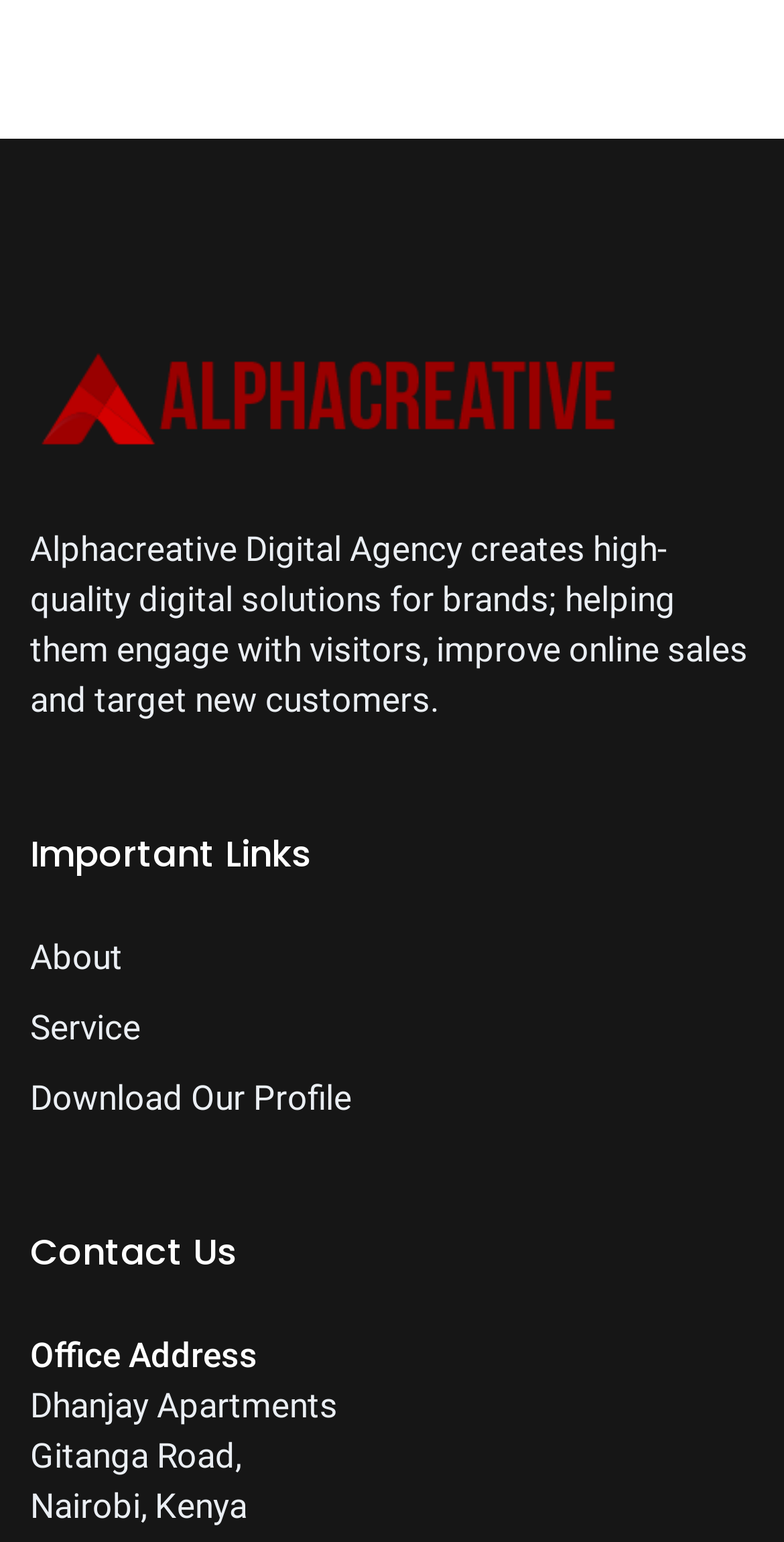Please provide the bounding box coordinates in the format (top-left x, top-left y, bottom-right x, bottom-right y). Remember, all values are floating point numbers between 0 and 1. What is the bounding box coordinate of the region described as: Service

[0.038, 0.654, 0.179, 0.68]